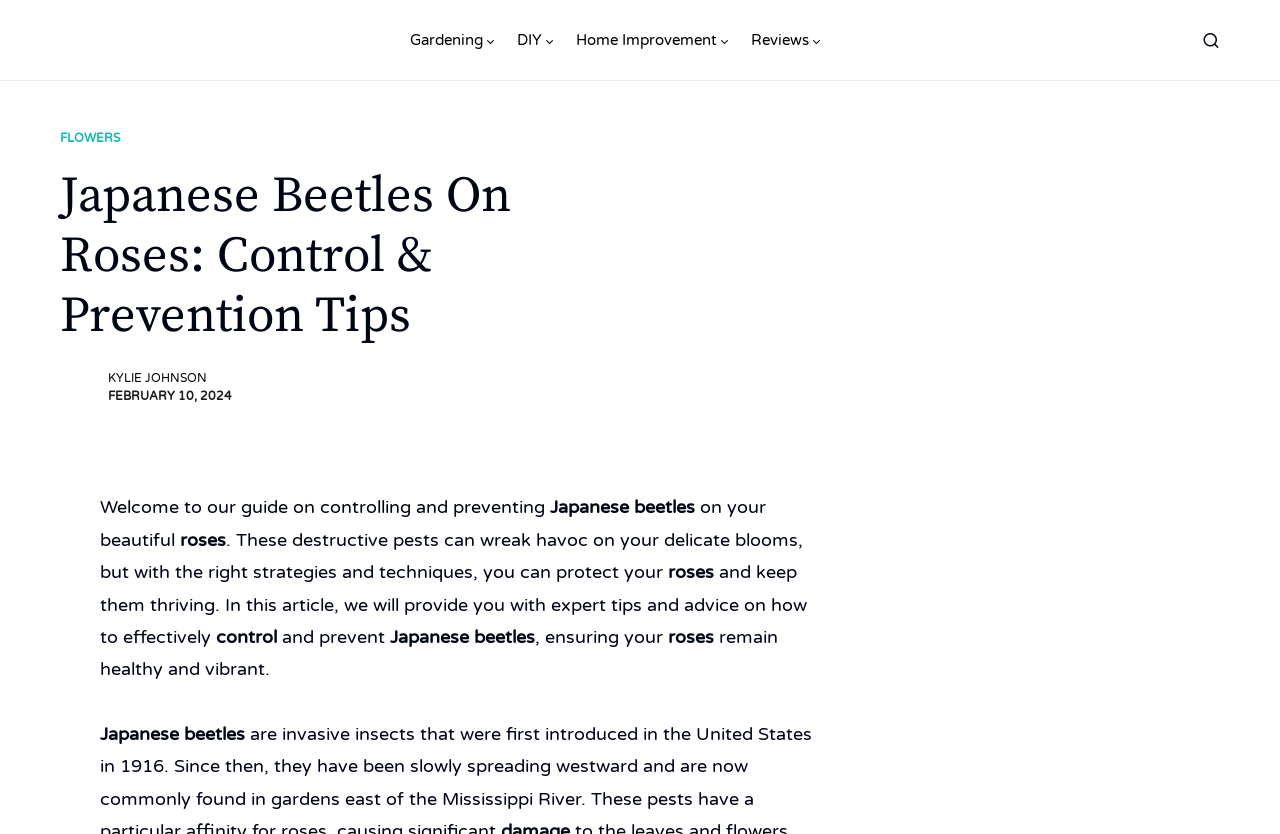Please determine the bounding box coordinates of the element's region to click for the following instruction: "Click the 'FLOWERS' link".

[0.047, 0.157, 0.094, 0.174]